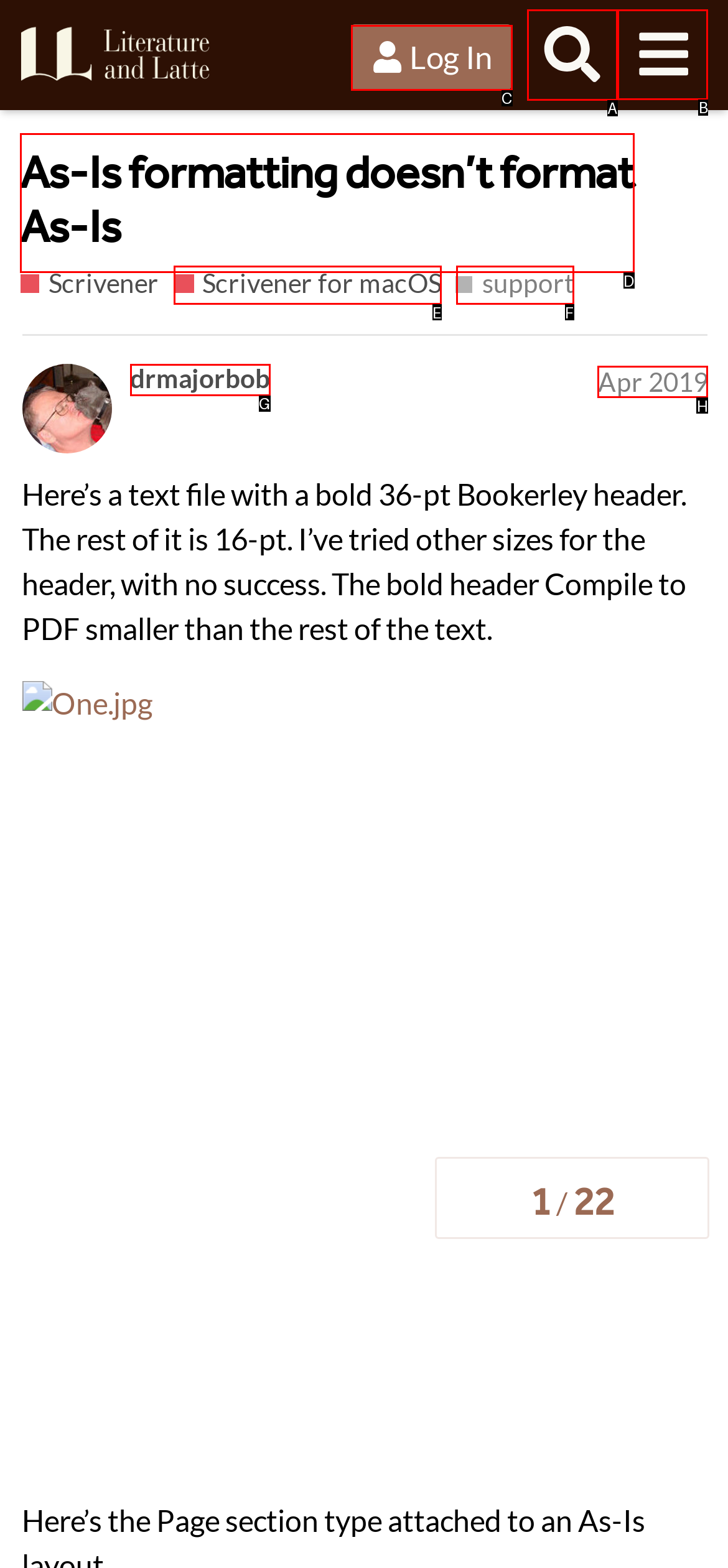Determine the HTML element to click for the instruction: Search the forum.
Answer with the letter corresponding to the correct choice from the provided options.

A